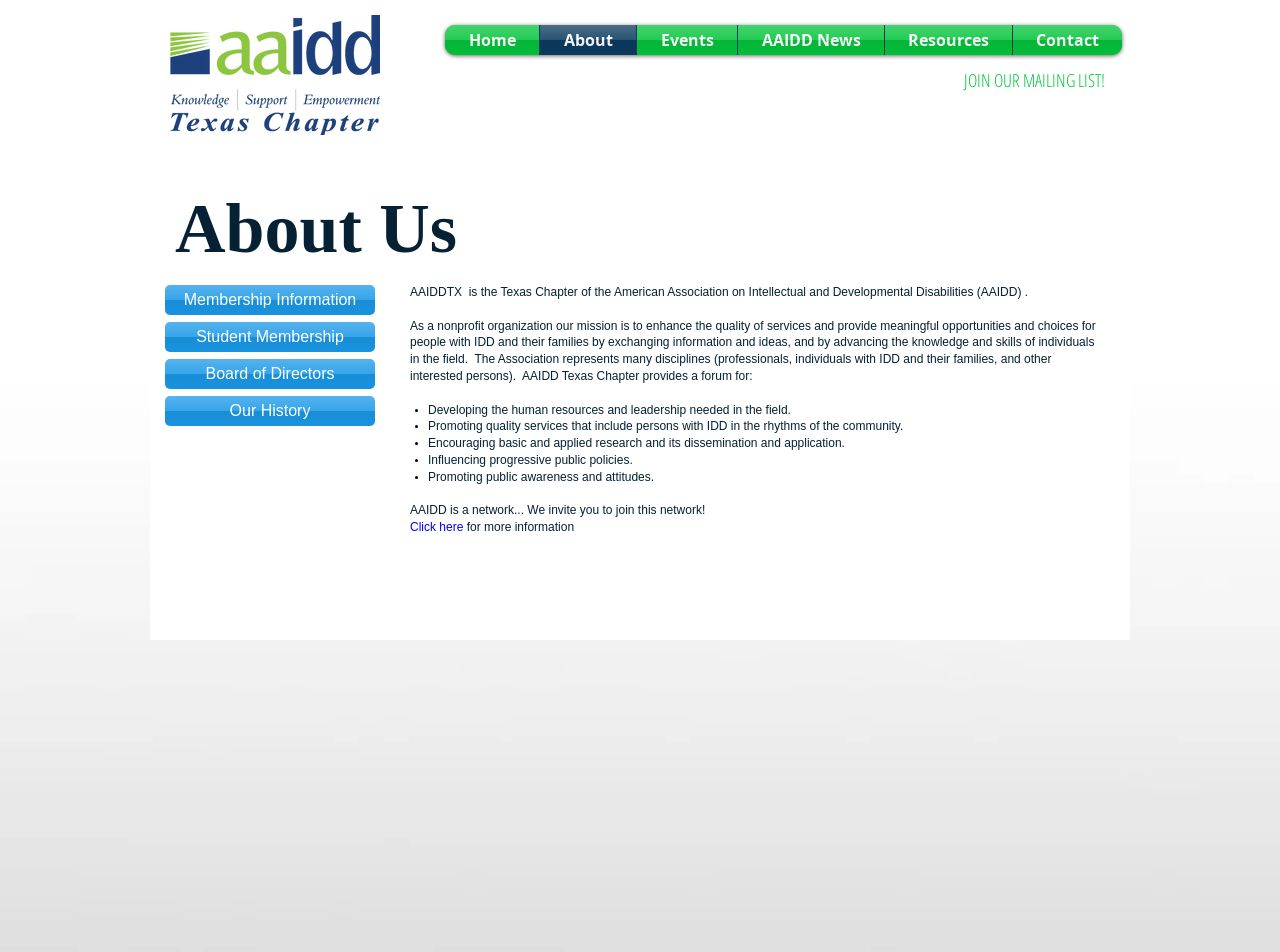Please mark the clickable region by giving the bounding box coordinates needed to complete this instruction: "Get more information".

[0.32, 0.546, 0.362, 0.561]